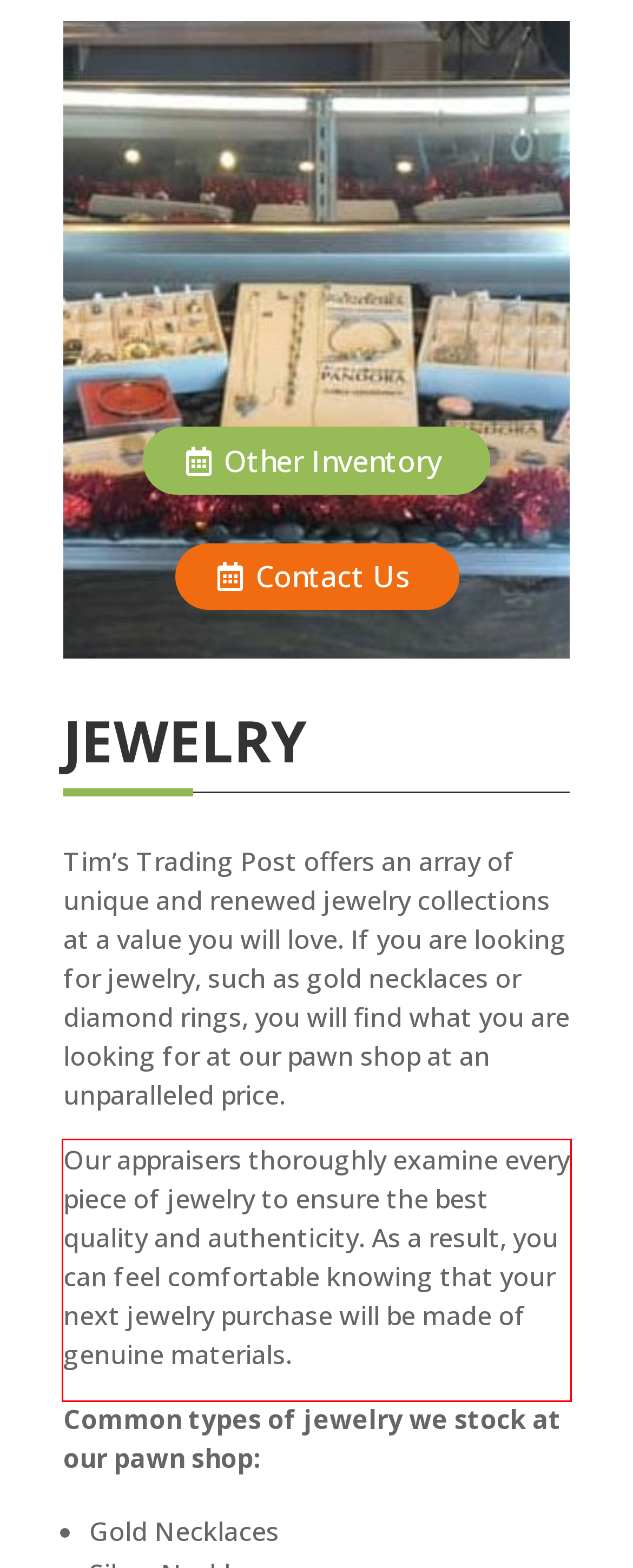Using OCR, extract the text content found within the red bounding box in the given webpage screenshot.

Our appraisers thoroughly examine every piece of jewelry to ensure the best quality and authenticity. As a result, you can feel comfortable knowing that your next jewelry purchase will be made of genuine materials.